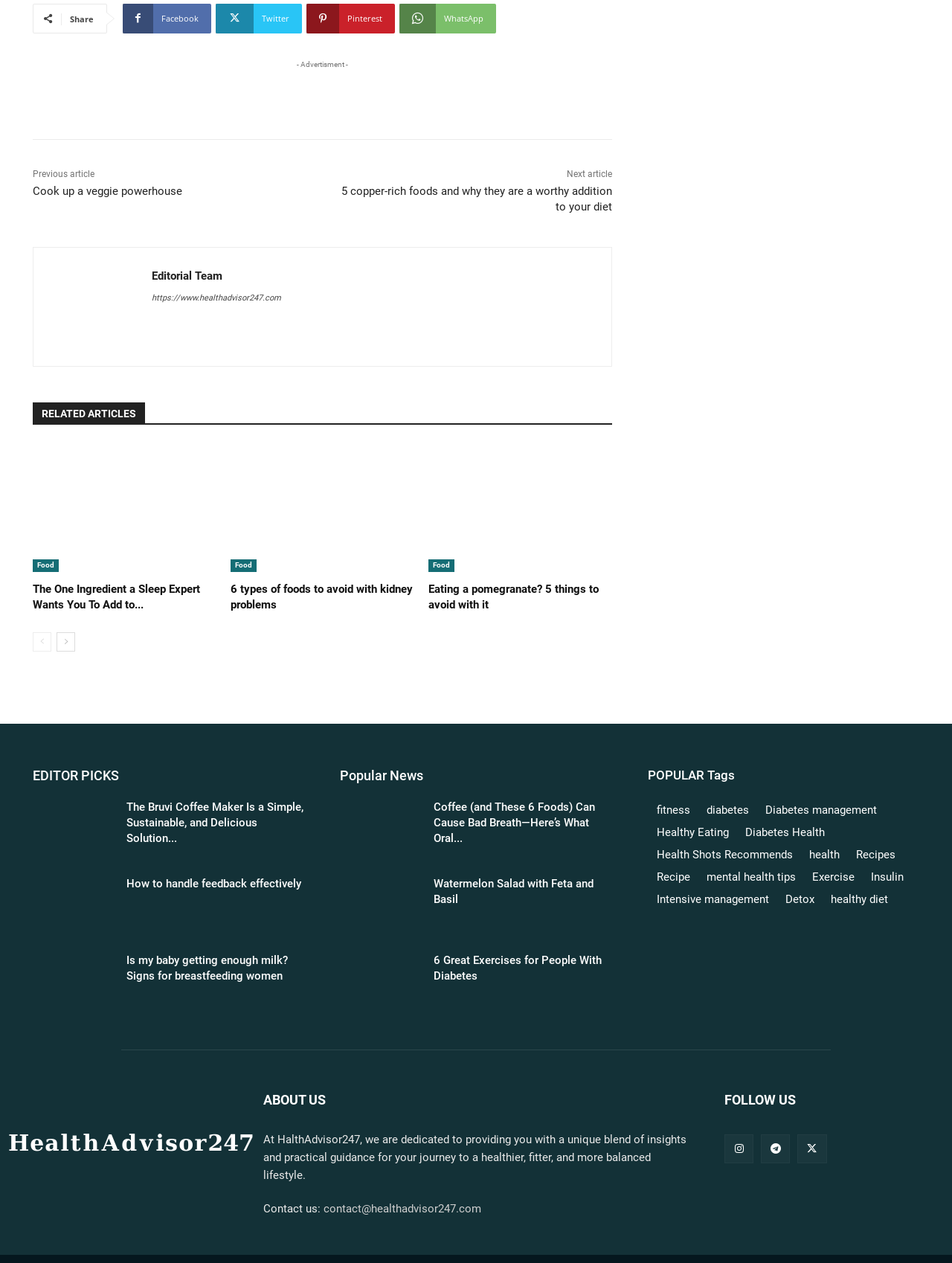Highlight the bounding box of the UI element that corresponds to this description: "parent_node: - Advertisment -".

[0.054, 0.057, 0.623, 0.11]